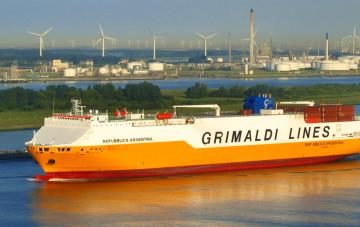Respond to the question below with a single word or phrase:
What is visible in the scenic backdrop behind the ferry?

Wind turbines and industrial facilities